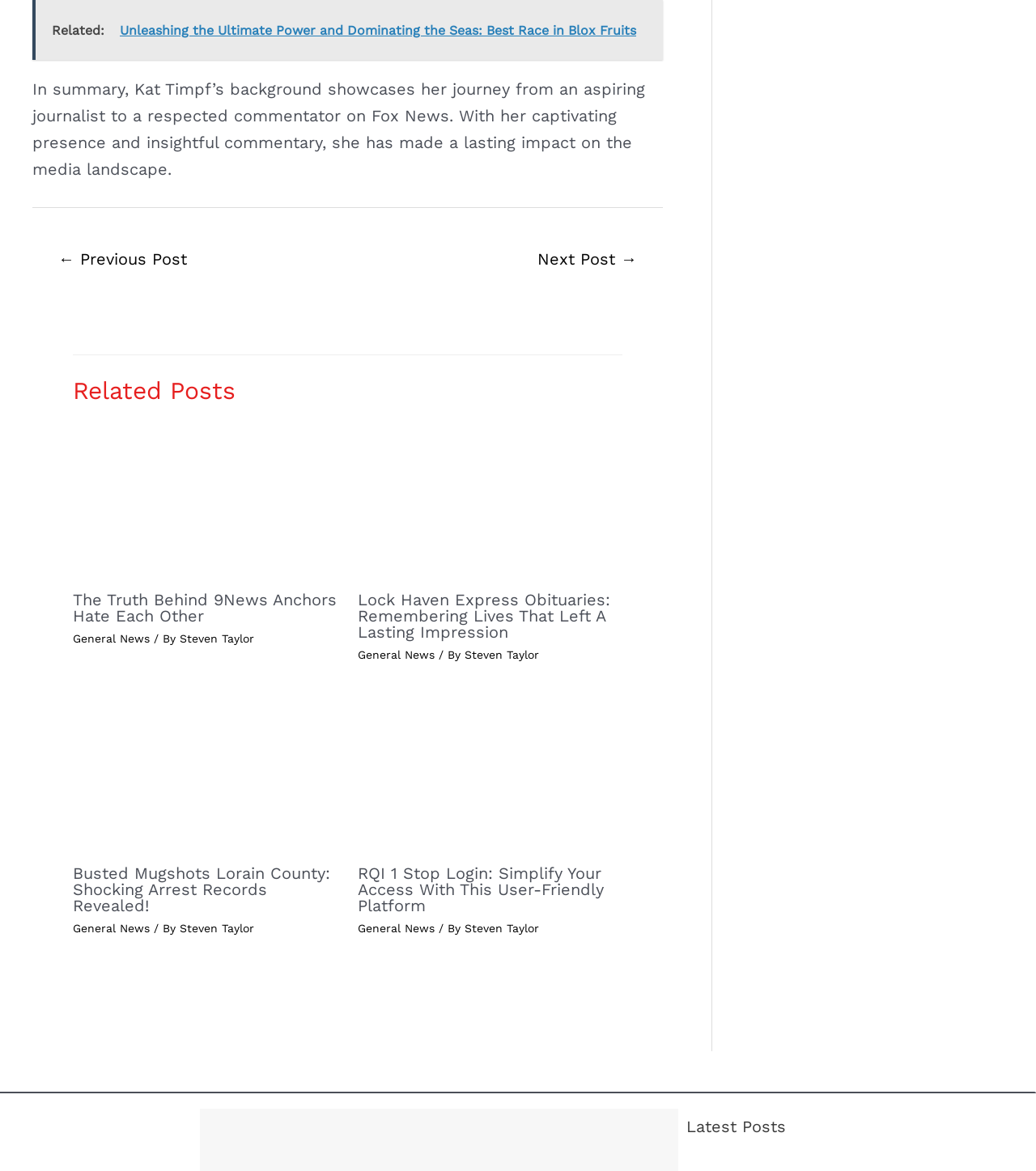Identify the bounding box of the HTML element described as: "← Previous Post".

[0.033, 0.207, 0.204, 0.239]